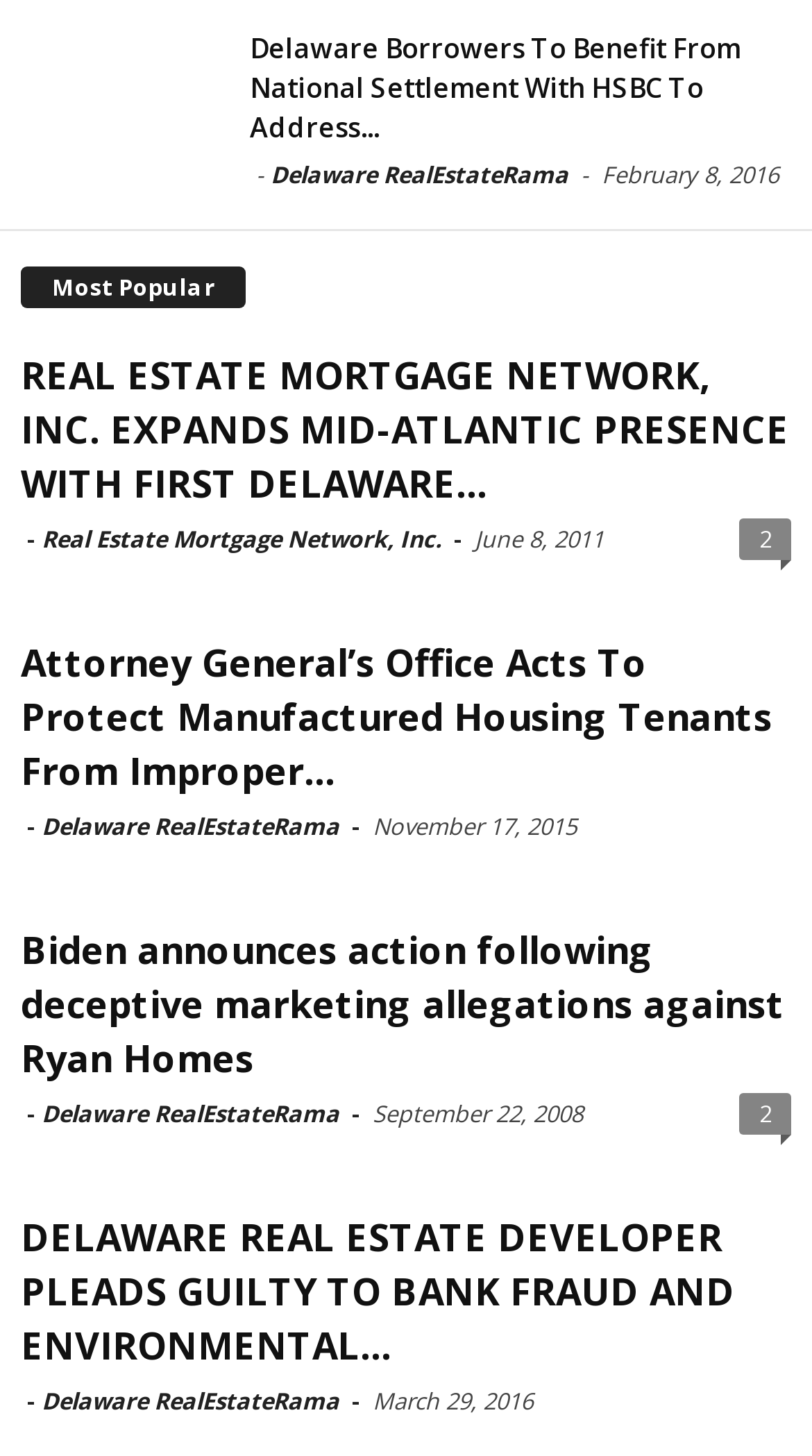Give a one-word or short-phrase answer to the following question: 
What is the name of the real estate company mentioned in the second news article?

Real Estate Mortgage Network, Inc.